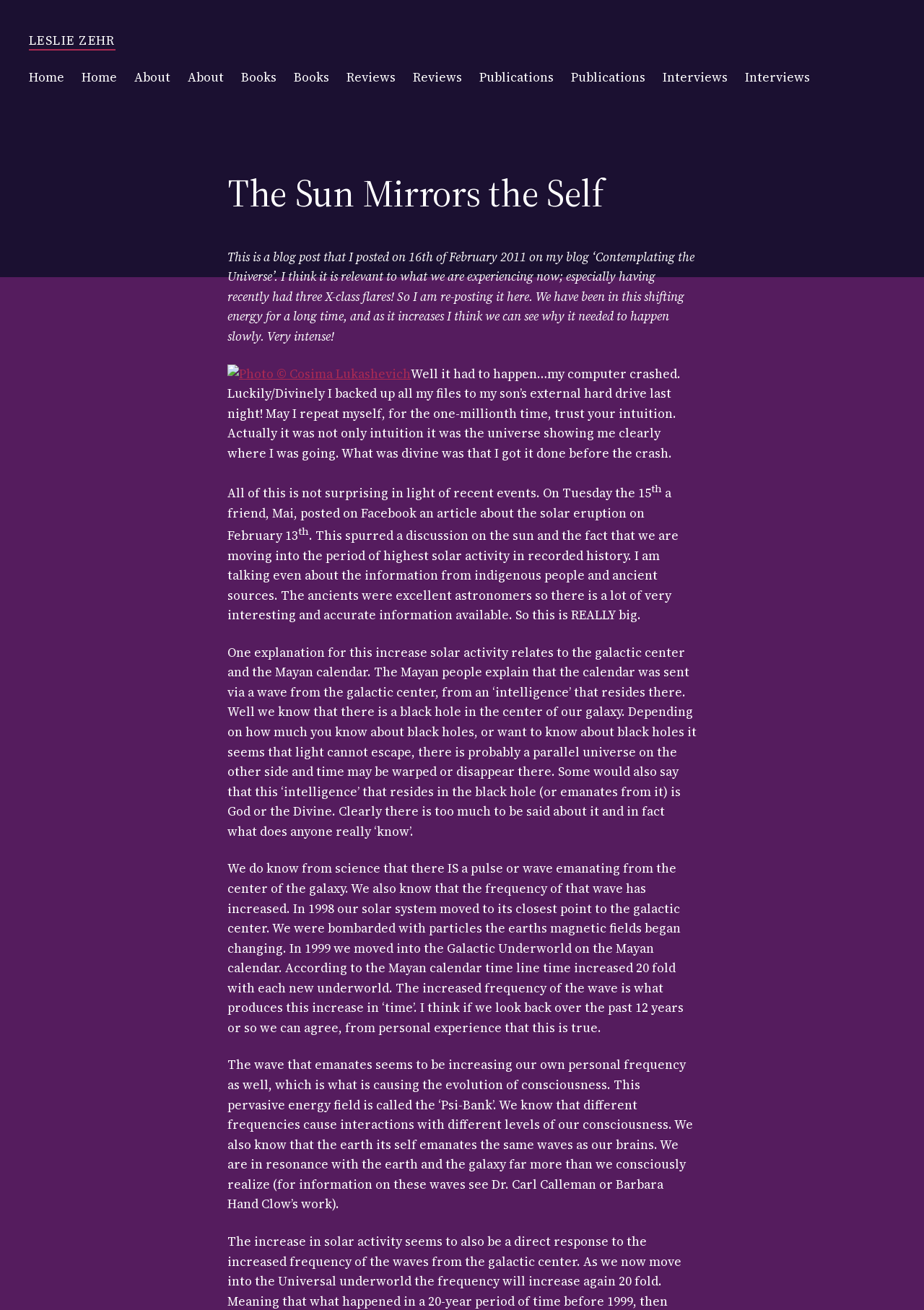Determine the bounding box coordinates of the UI element described by: "About".

[0.203, 0.052, 0.242, 0.067]